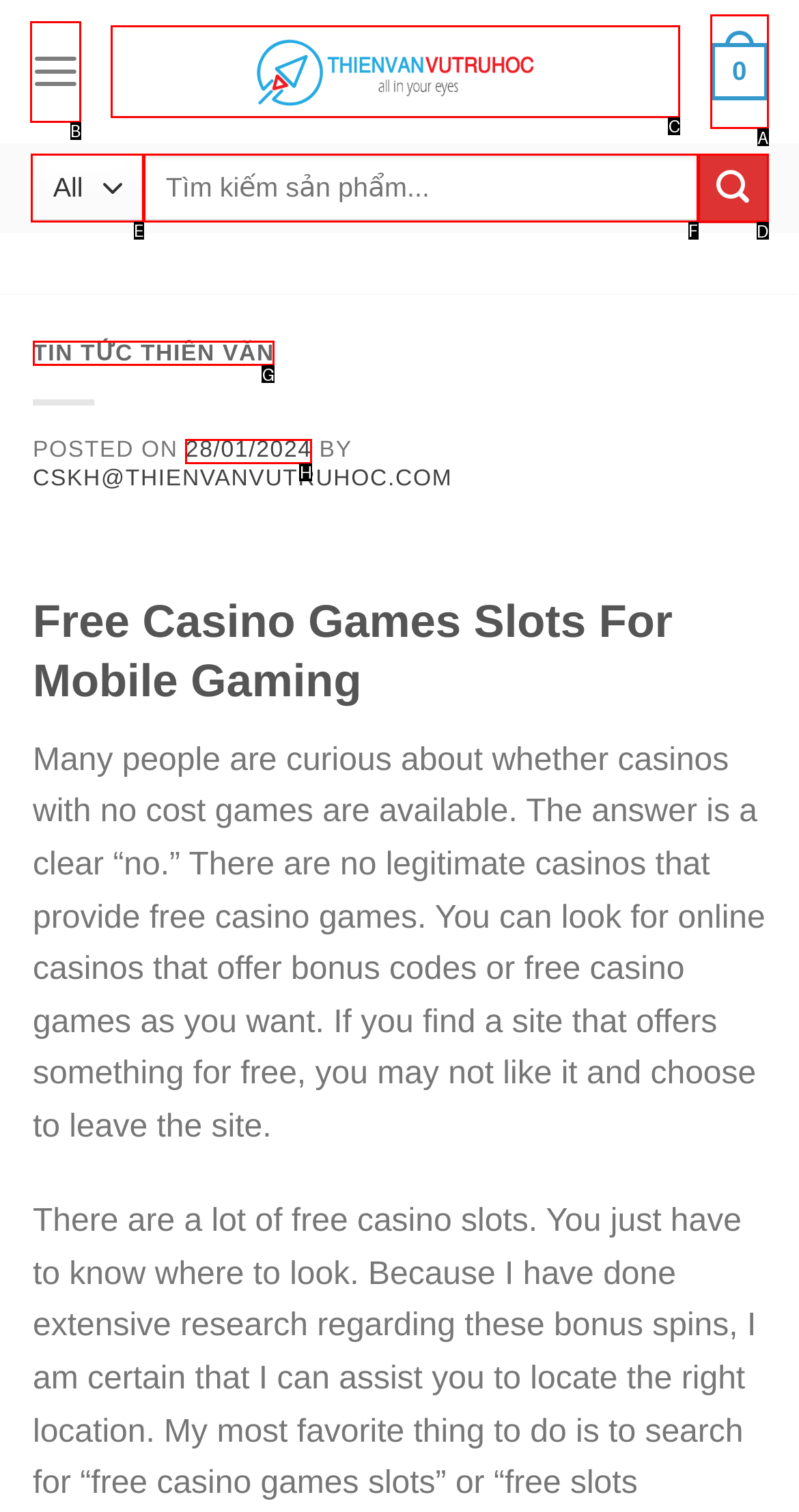Identify the correct letter of the UI element to click for this task: Open the menu
Respond with the letter from the listed options.

B